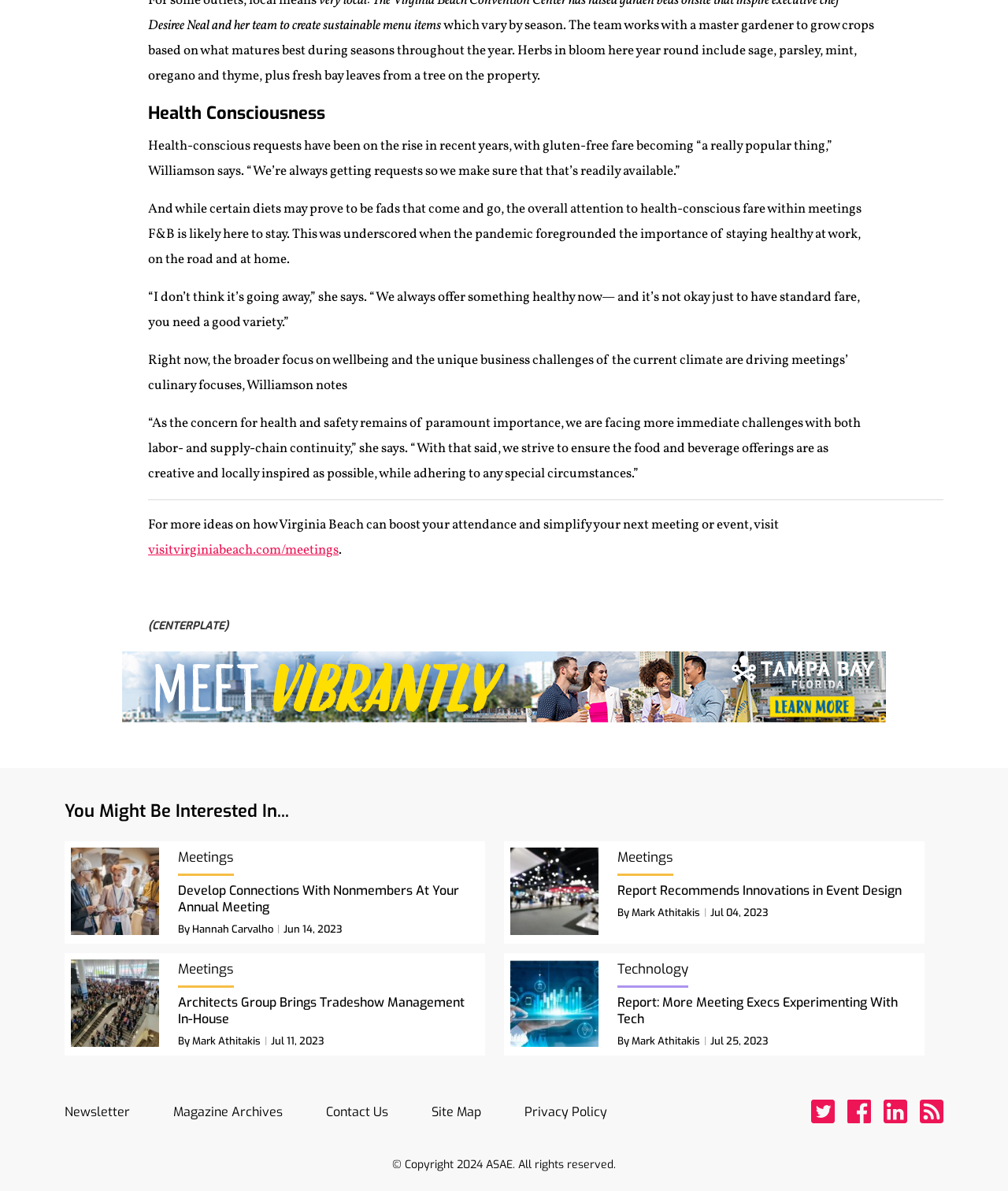What is the purpose of the 'visitvirginiabeach.com/meetings' link?
Please provide a single word or phrase answer based on the image.

To plan a meeting or event